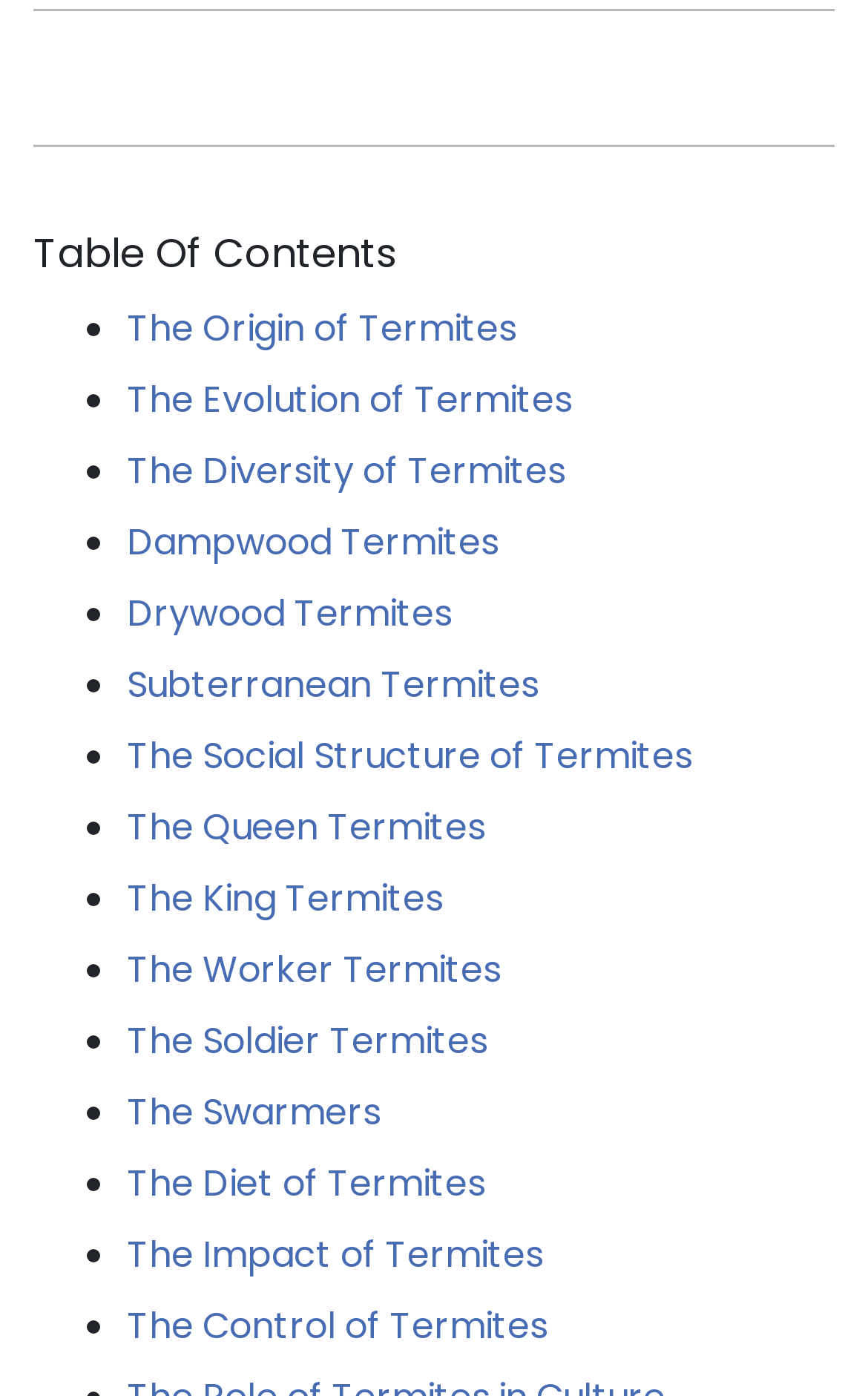Using the format (top-left x, top-left y, bottom-right x, bottom-right y), provide the bounding box coordinates for the described UI element. All values should be floating point numbers between 0 and 1: # Saudi Arabia

None